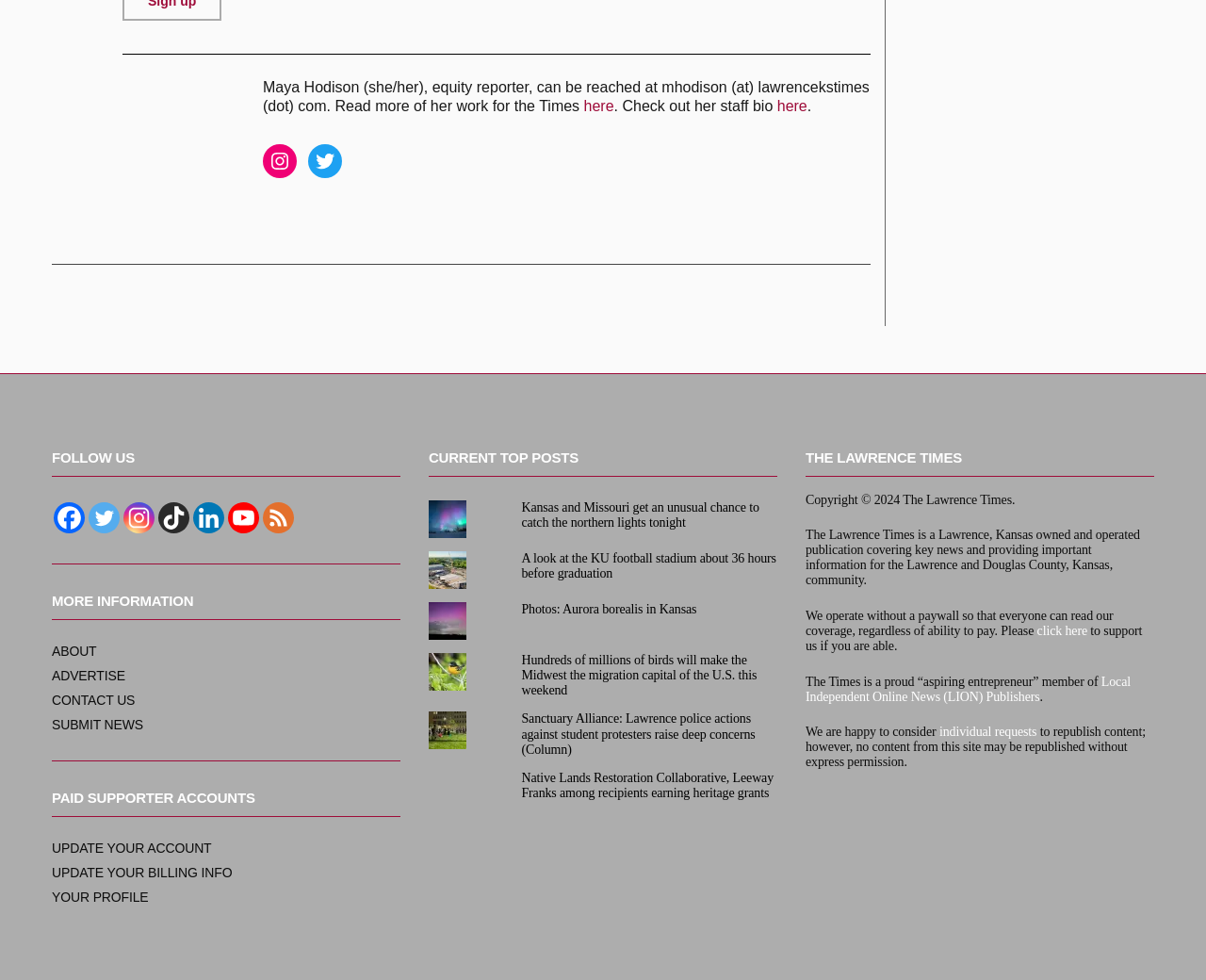How can you support the publication?
Can you give a detailed and elaborate answer to the question?

The answer can be found in the StaticText element with the text 'We operate without a paywall so that everyone can read our coverage, regardless of ability to pay. Please click here to support us if you are able'.